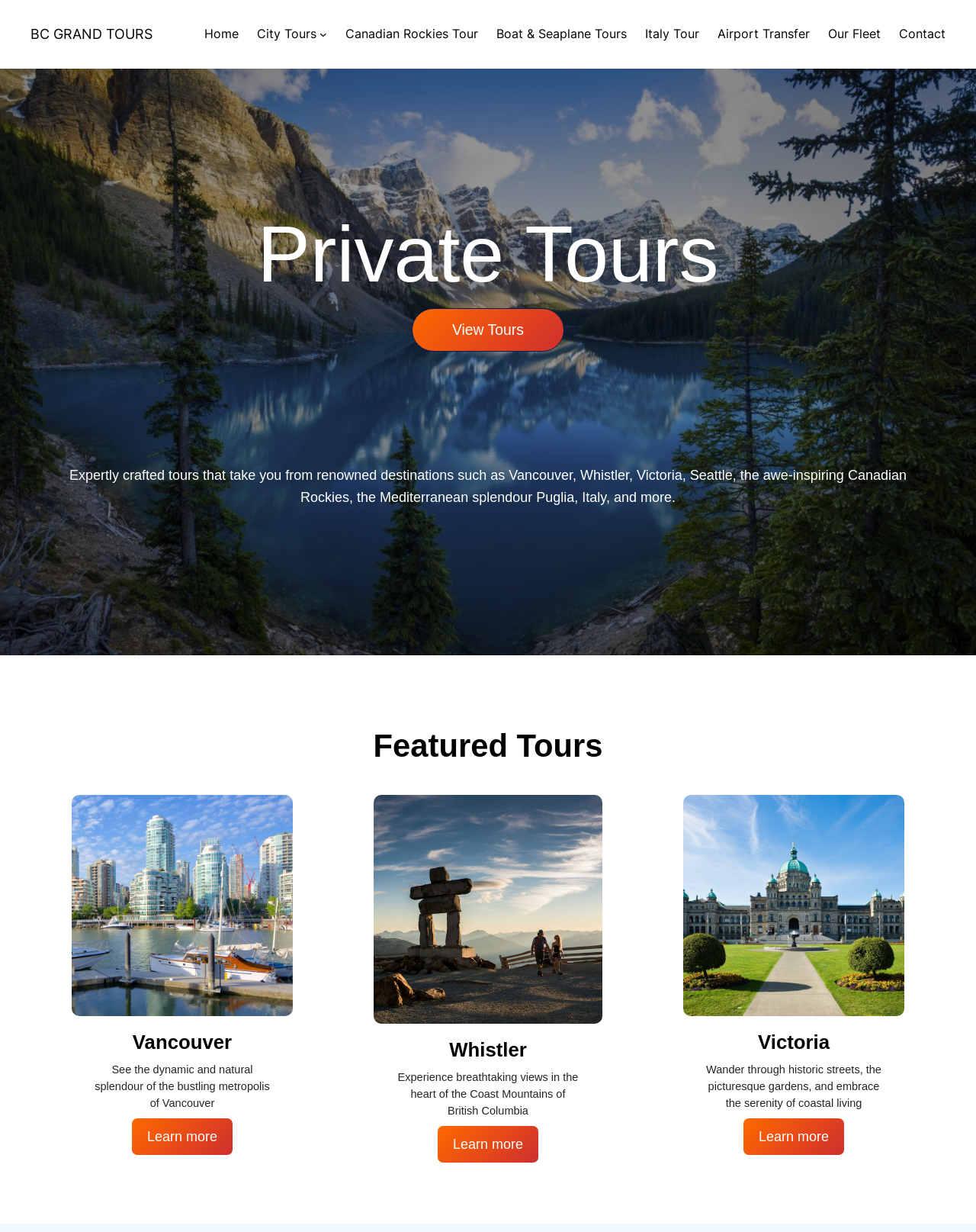Determine the bounding box coordinates for the clickable element required to fulfill the instruction: "View City Tours". Provide the coordinates as four float numbers between 0 and 1, i.e., [left, top, right, bottom].

[0.264, 0.02, 0.325, 0.036]